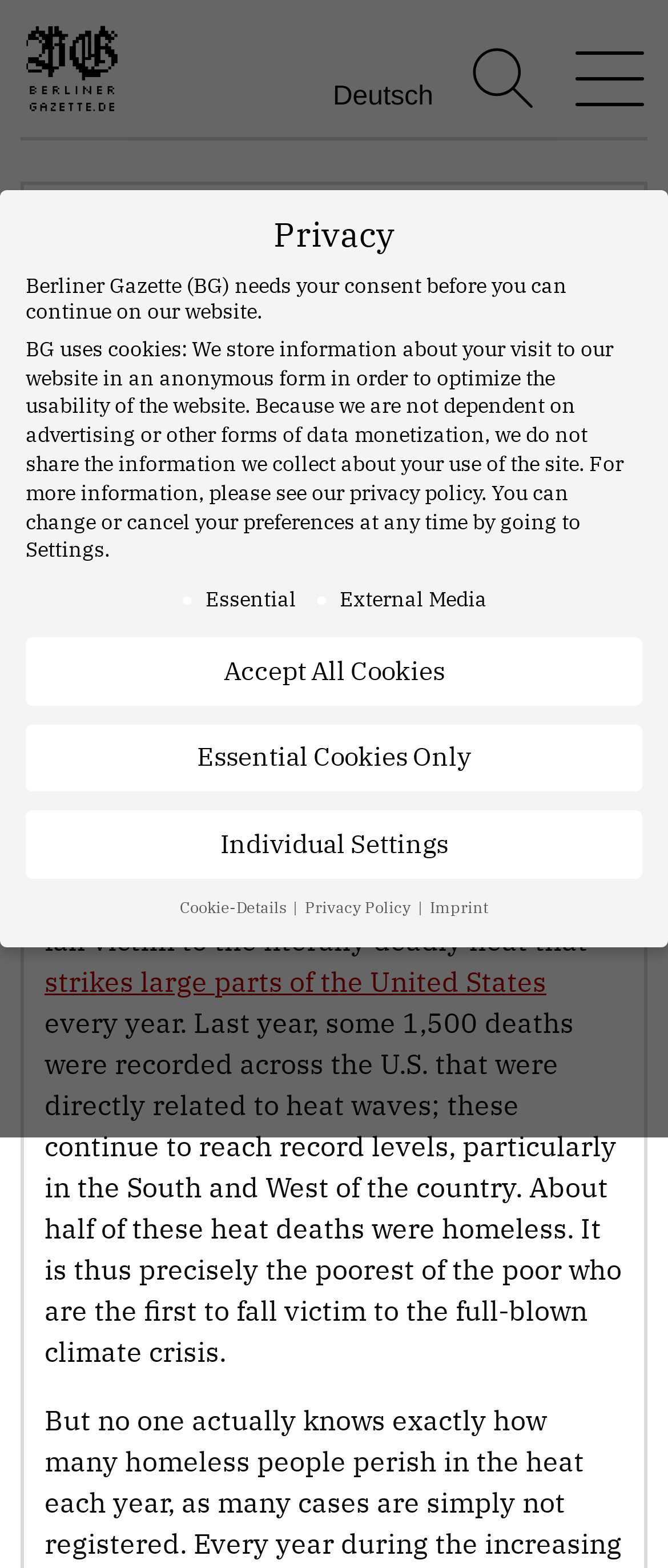Using the details in the image, give a detailed response to the question below:
What is the name of the website?

I determined the answer by looking at the navigation section of the webpage, where I found the link 'BG · berlinergazette.de · EN|DE' which indicates the name of the website.